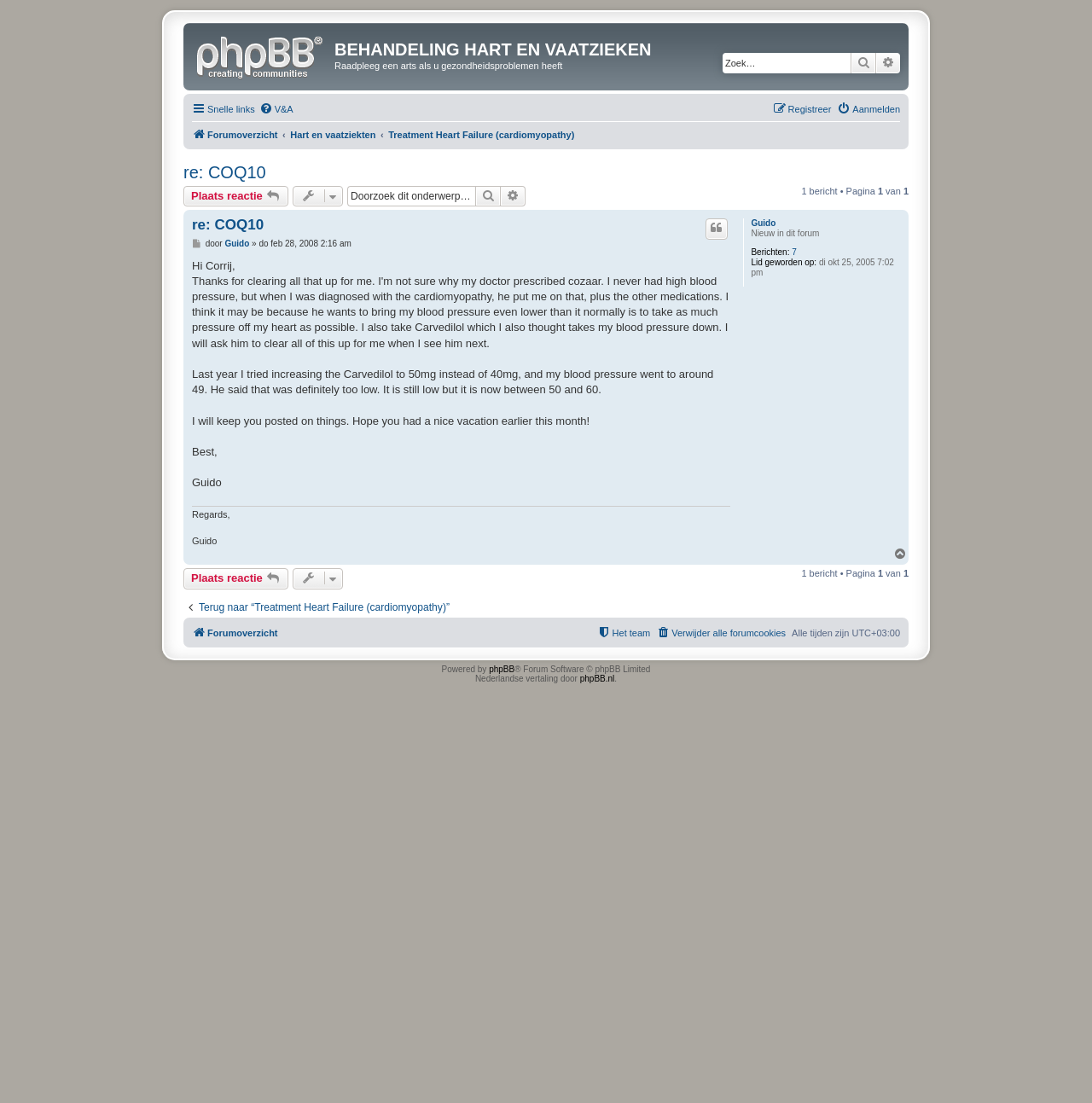Can you find the bounding box coordinates for the element to click on to achieve the instruction: "Create a new post"?

[0.168, 0.169, 0.264, 0.187]